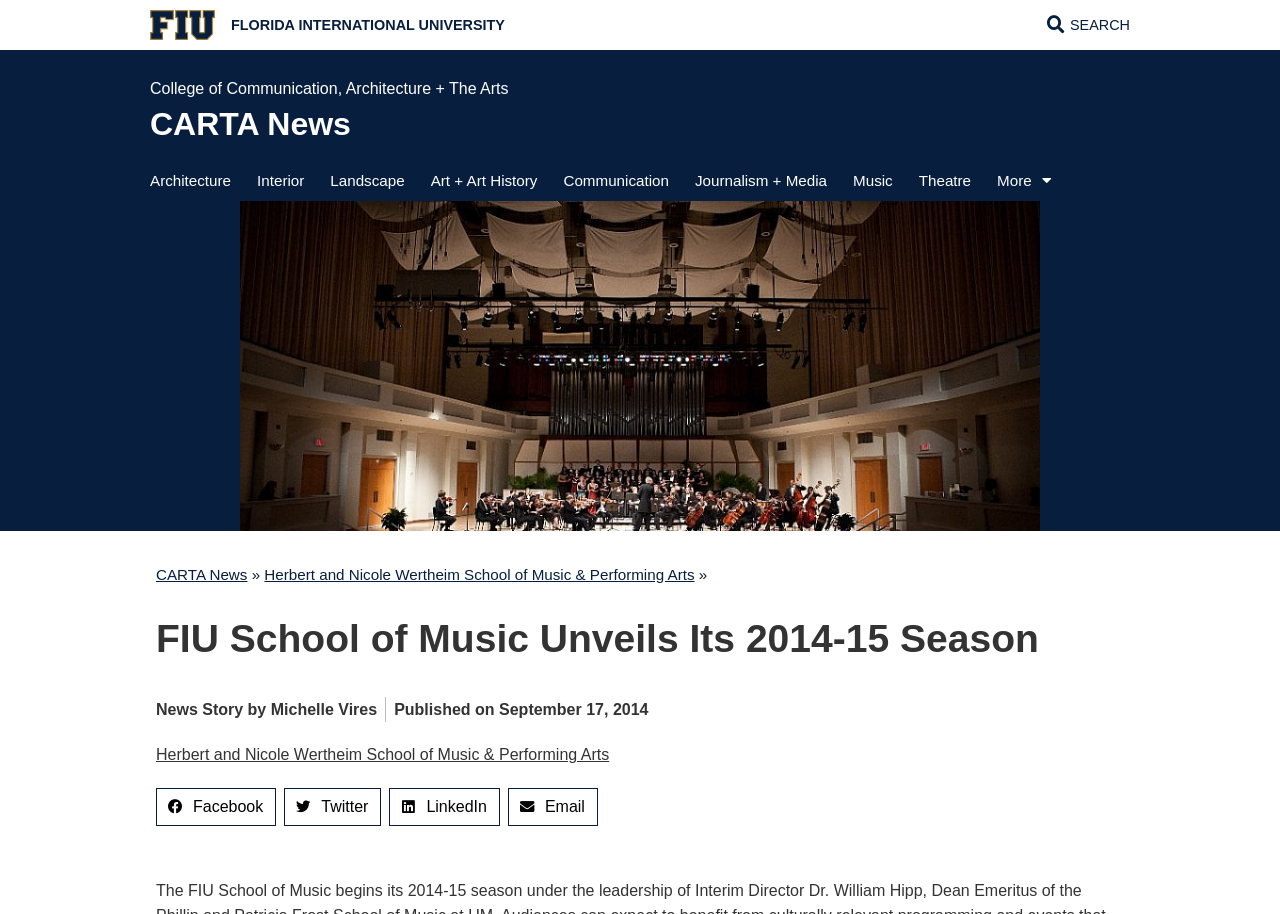Who is the author of the news story?
Please describe in detail the information shown in the image to answer the question.

The author of the news story can be found in the link element with the text 'News Story by Michelle Vires', which is located below the news story title.